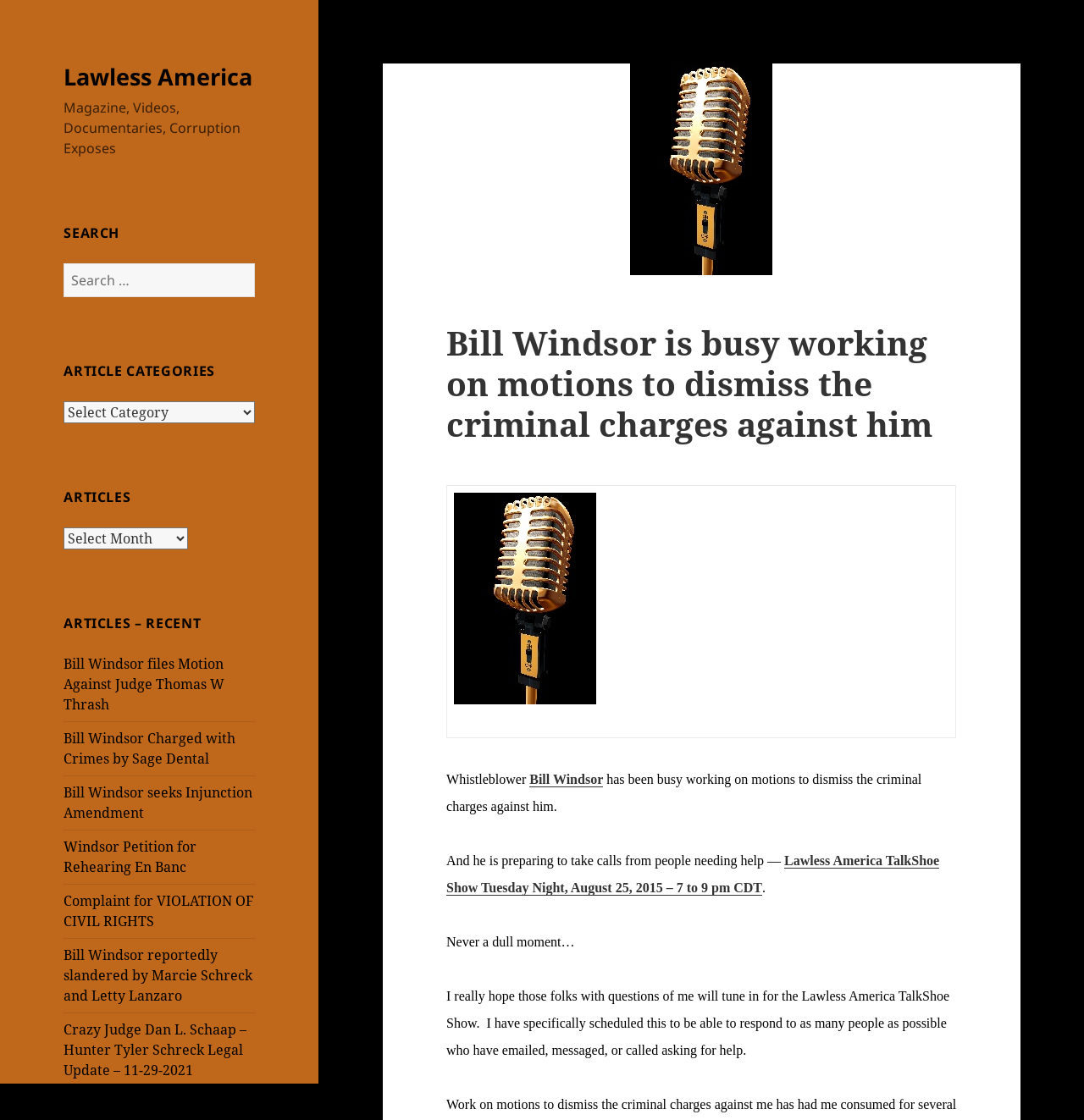Can you identify the bounding box coordinates of the clickable region needed to carry out this instruction: 'Click the 'Home' link at the top'? The coordinates should be four float numbers within the range of 0 to 1, stated as [left, top, right, bottom].

None